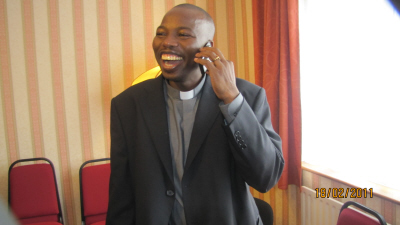What is the occasion in the image?
Using the image, answer in one word or phrase.

Celebratory occasion